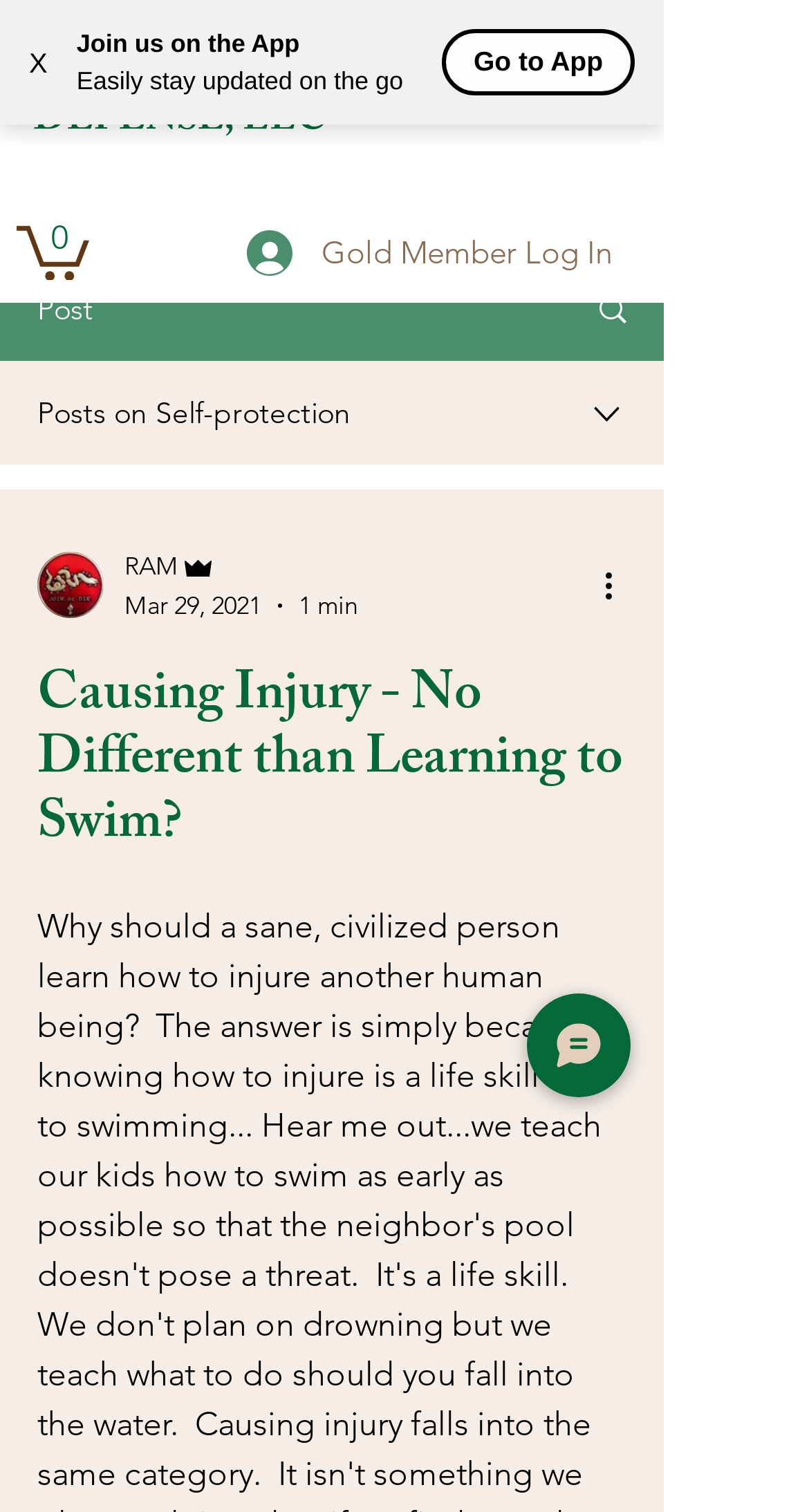Create a detailed summary of all the visual and textual information on the webpage.

This webpage appears to be a blog or article page focused on self-protection and defense. At the top left corner, there is a button to close the current window, labeled "X". Next to it, there are three lines of text: "Join us on the App", "Easily stay updated on the go", and "Go to App", which seem to be promoting a mobile application. 

On the top center, the heading "GUARD WELL DEFENSE, LLC" is displayed prominently. To the right of it, there is a button to open a navigation menu and a link to a cart with 0 items, accompanied by a small icon. 

Below these elements, there is a button to log in as a Gold Member, accompanied by a small image. To the left of it, there is a link labeled "Post" and a heading "Posts on Self-protection". 

The main content of the page appears to be an article titled "Causing Injury - No Different than Learning to Swim?", which is displayed in a large font size. The article seems to be written by "RAM Admin" and was posted on March 29, 2021. There is also an indication that the post can be read in 1 minute. 

To the right of the article title, there is a button labeled "More actions" and a dropdown menu with the author's picture and name. Below the article title, there is a combobox that allows users to select options, but the options are not specified. 

At the bottom right corner, there is a button labeled "Chat", accompanied by a small image. Overall, the webpage has a simple and clean layout, with a focus on promoting the mobile application and providing access to the article's content.